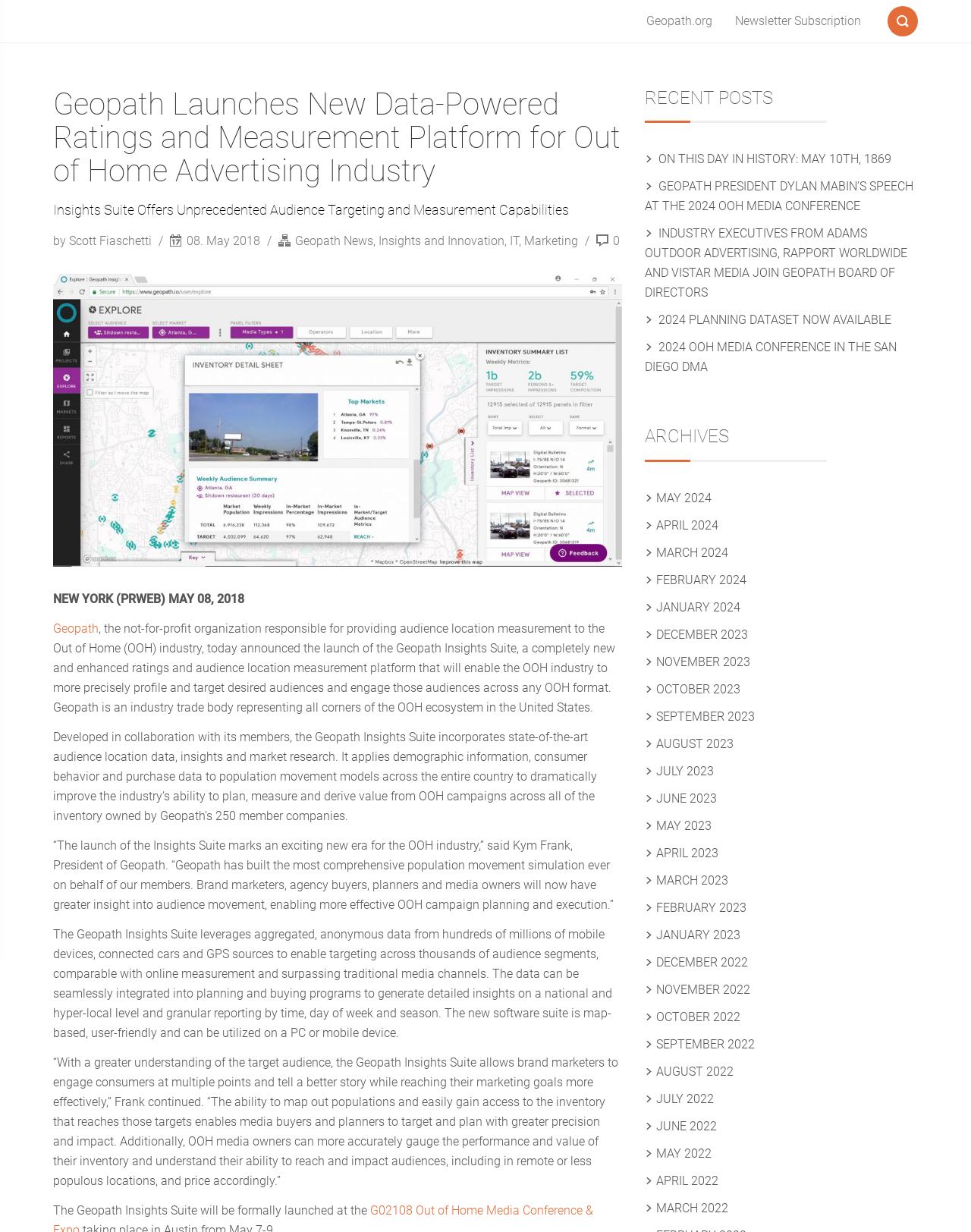Determine the bounding box coordinates of the UI element that matches the following description: "2024 Planning Dataset Now Available". The coordinates should be four float numbers between 0 and 1 in the format [left, top, right, bottom].

[0.678, 0.254, 0.92, 0.266]